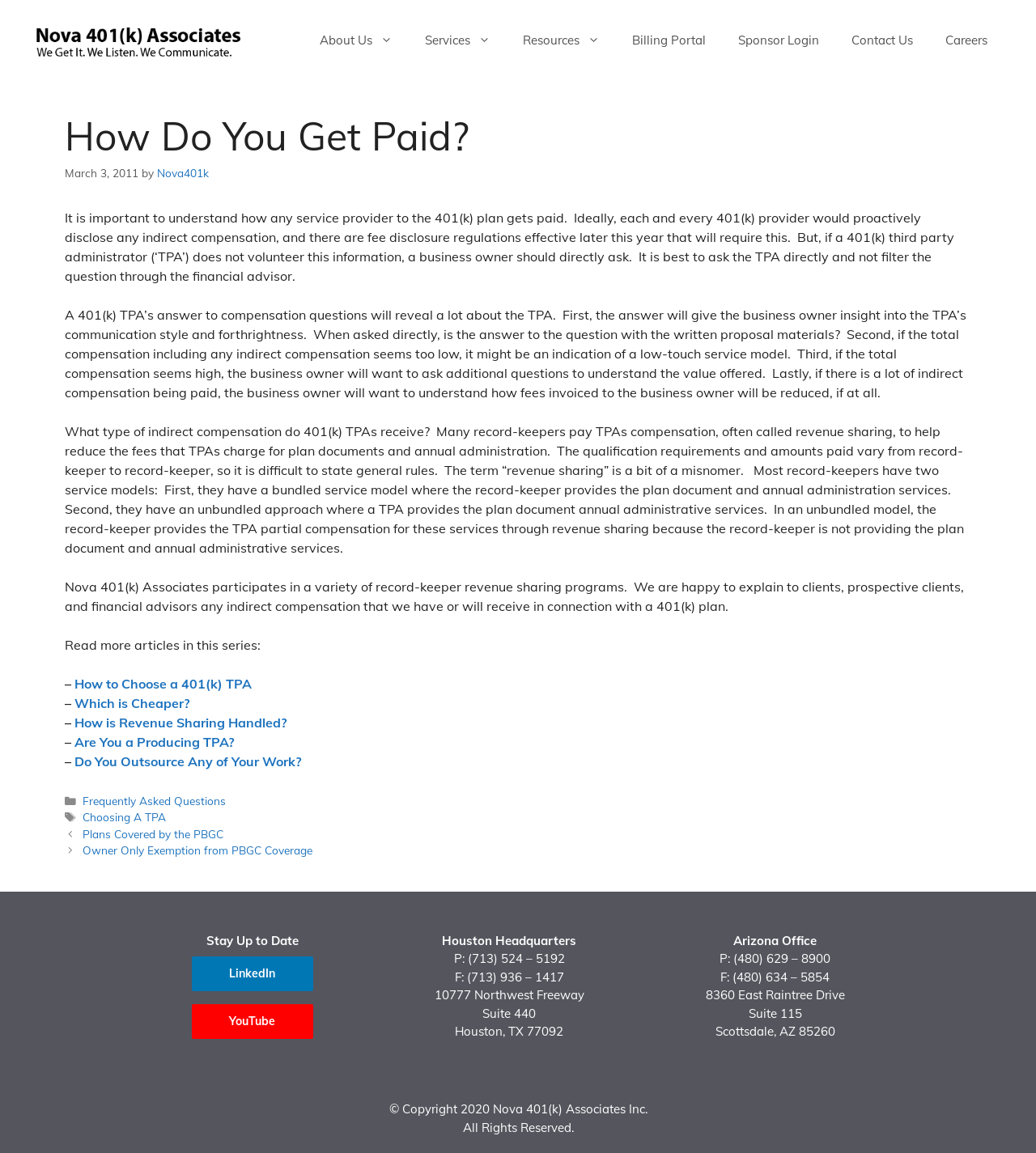Identify the bounding box coordinates of the specific part of the webpage to click to complete this instruction: "View the 'Plans Covered by the PBGC' post".

[0.079, 0.717, 0.215, 0.729]